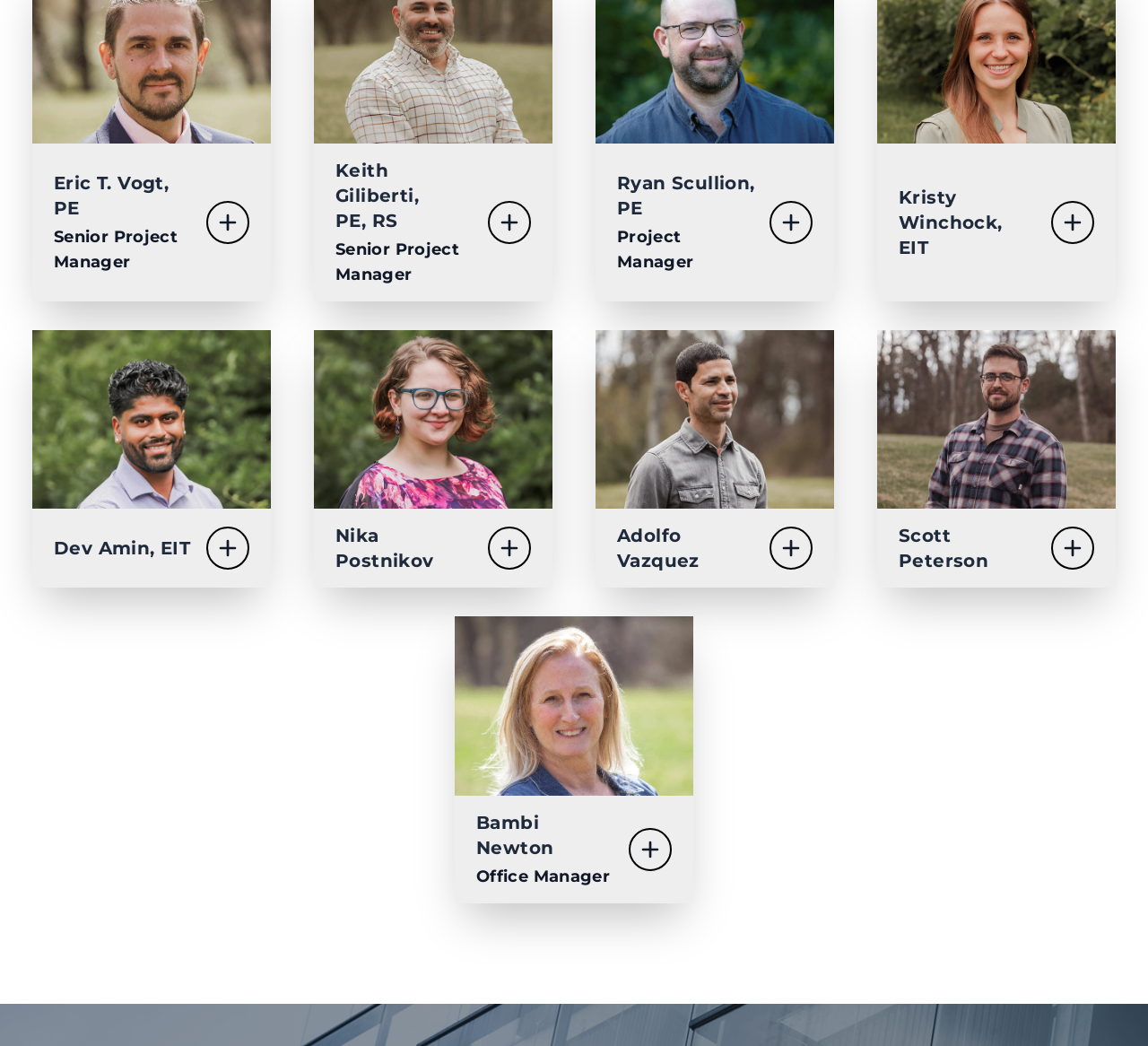Calculate the bounding box coordinates of the UI element given the description: "Scott Peterson".

[0.764, 0.486, 0.972, 0.562]